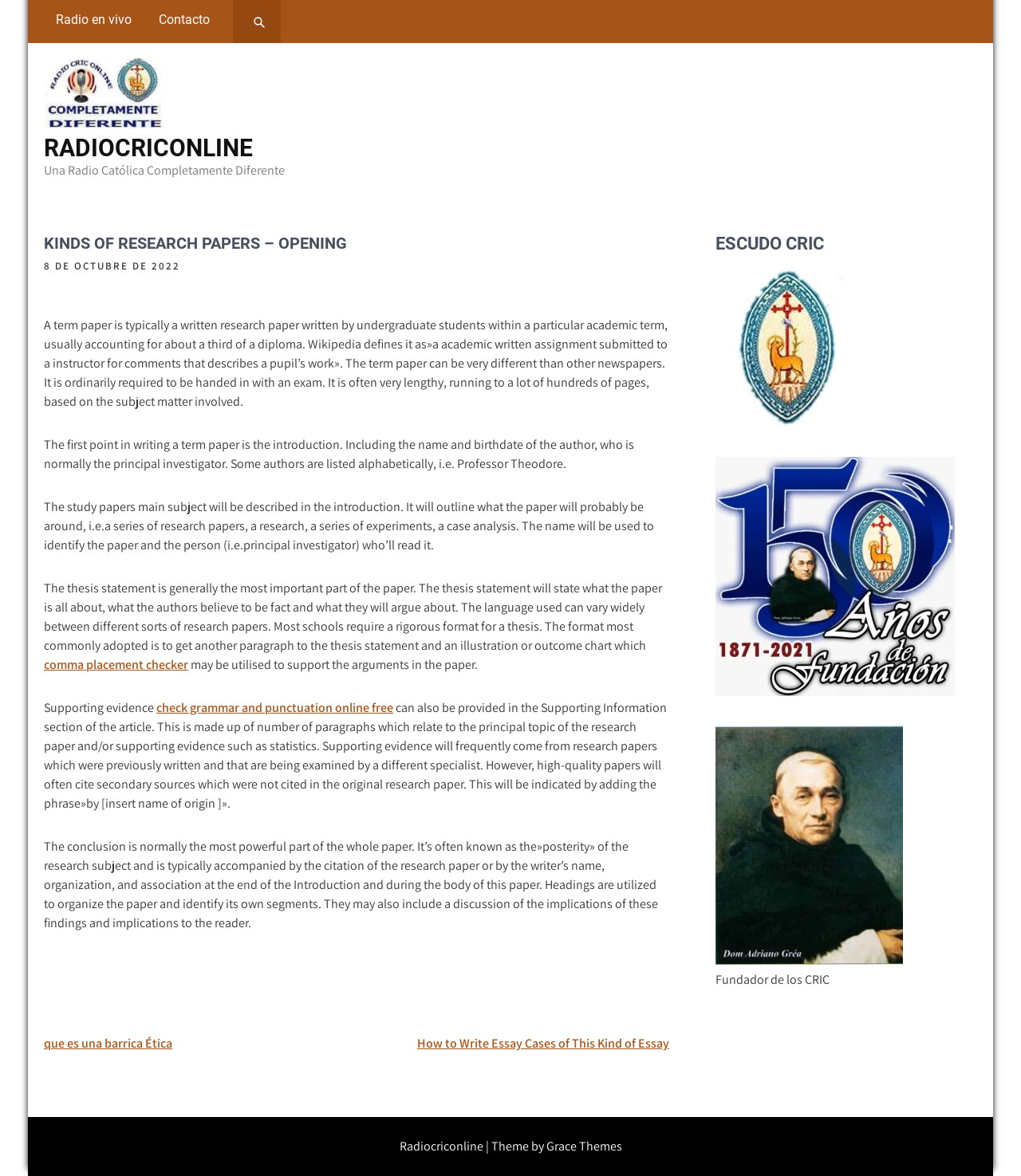Please provide a comprehensive answer to the question based on the screenshot: What is the topic of the article?

The topic of the article can be found in the heading element within the article section, which reads 'KINDS OF RESEARCH PAPERS – OPENING'.